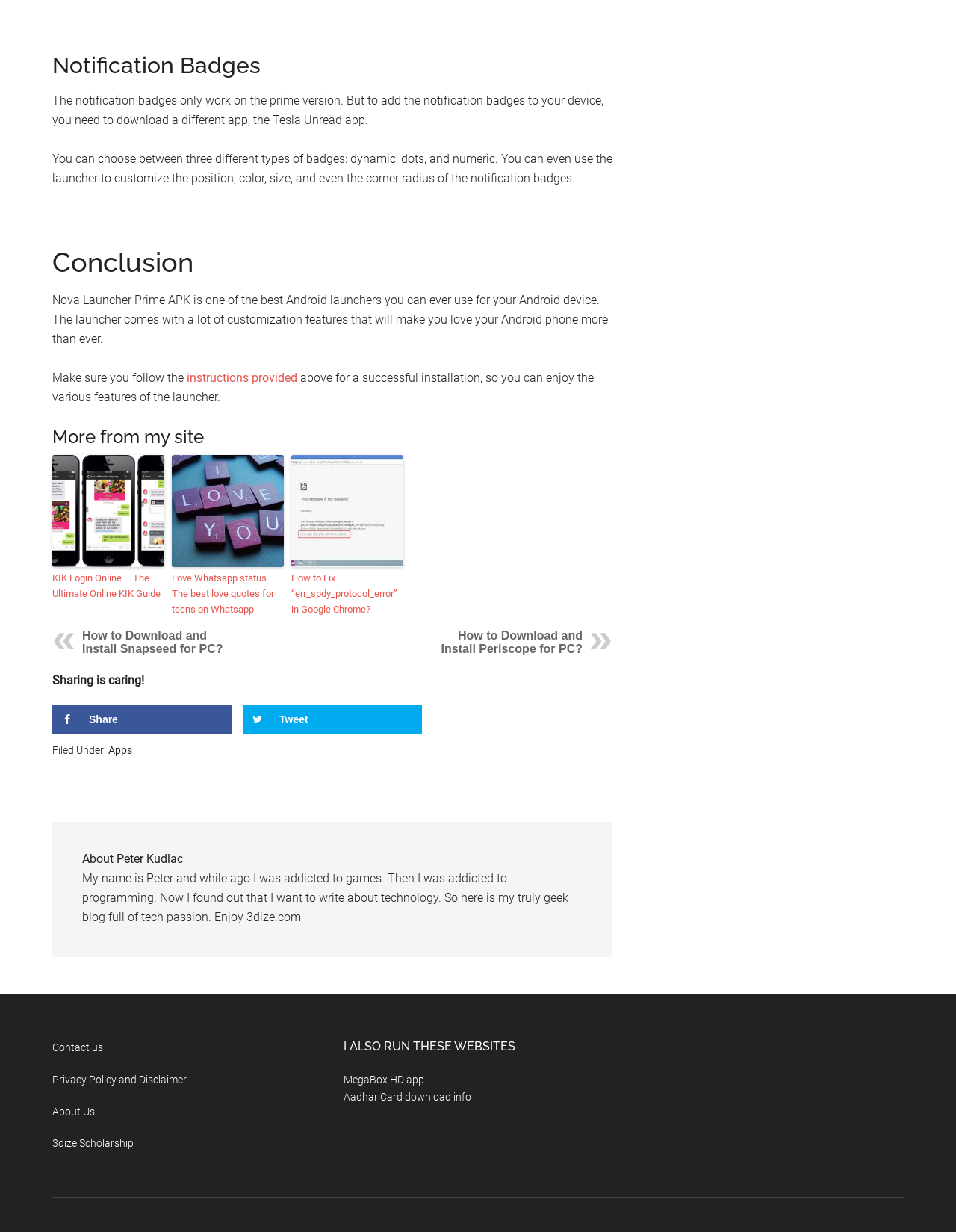Find the bounding box coordinates of the area to click in order to follow the instruction: "Click on the 'Notification Badges' heading".

[0.055, 0.042, 0.641, 0.064]